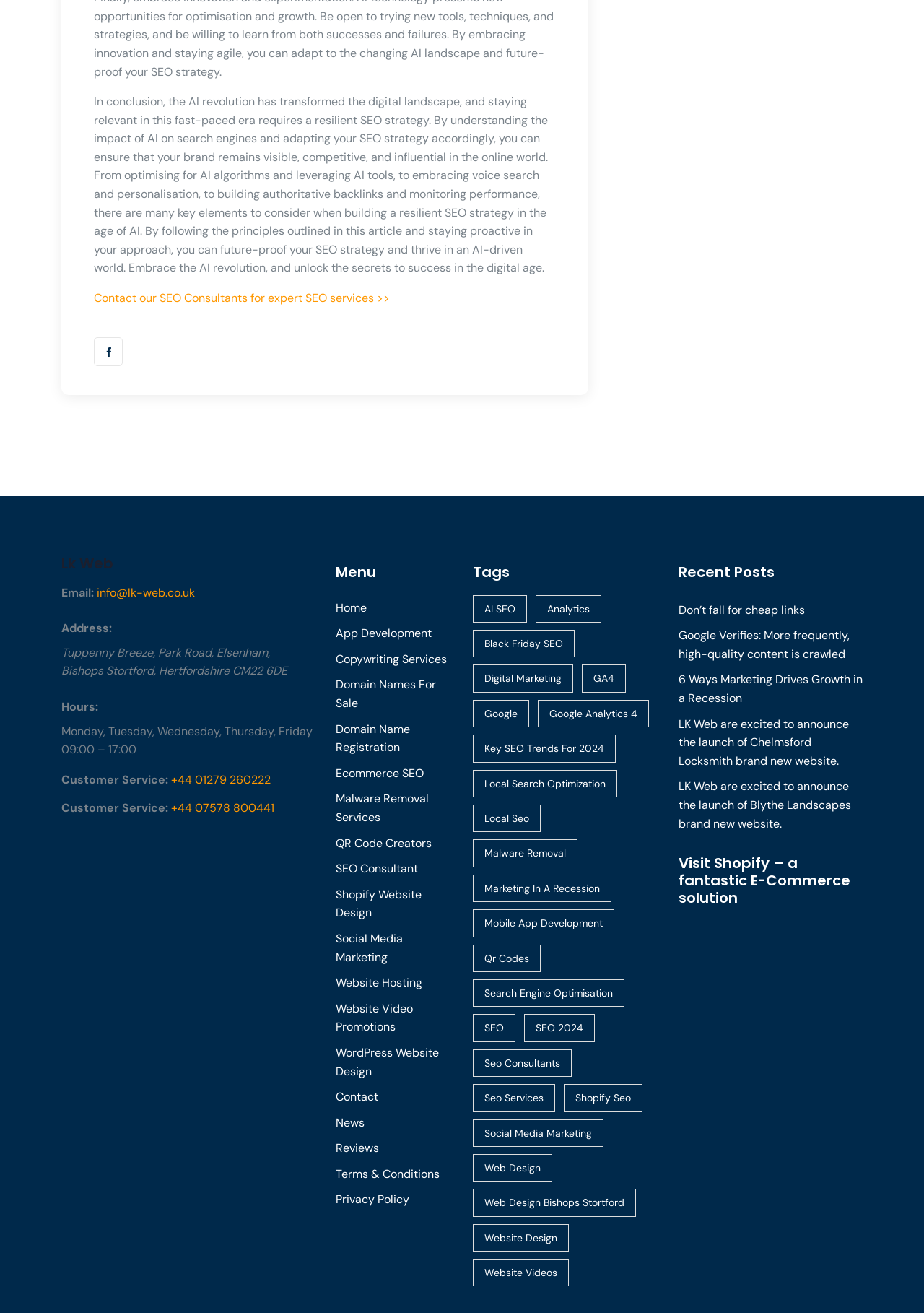Identify the bounding box for the UI element described as: "SEO Consultant". Ensure the coordinates are four float numbers between 0 and 1, formatted as [left, top, right, bottom].

[0.363, 0.657, 0.452, 0.669]